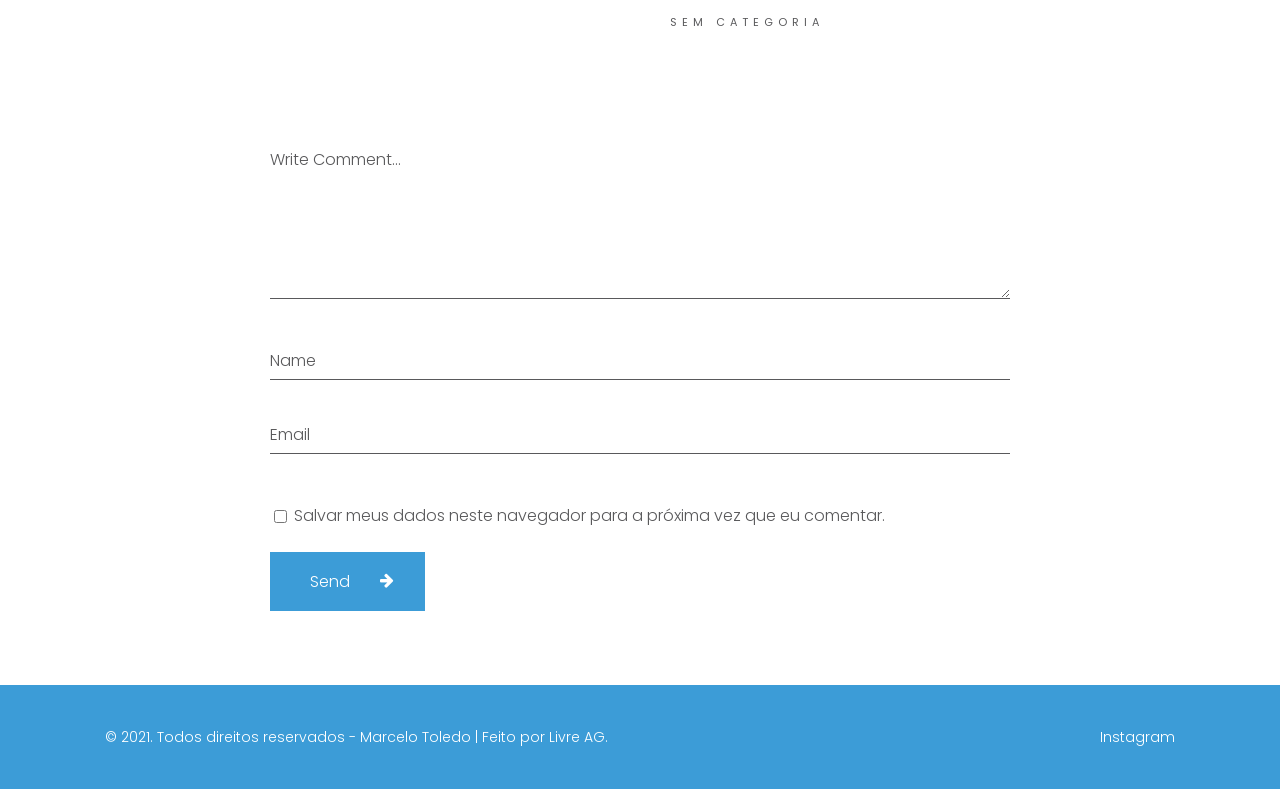Provide the bounding box for the UI element matching this description: "Livre AG.".

[0.429, 0.921, 0.475, 0.947]